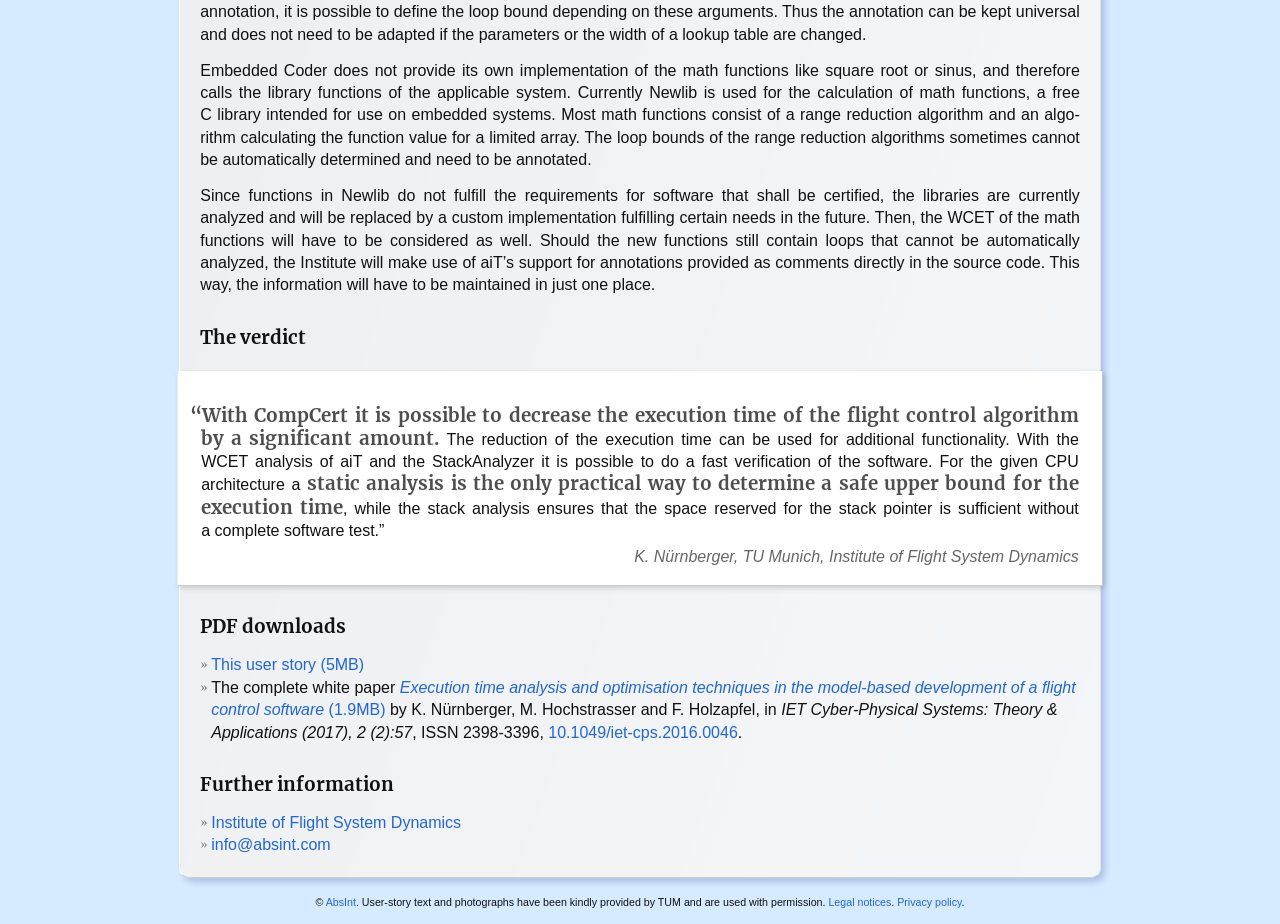Using the description "Institute of Flight System Dynamics", locate and provide the bounding box of the UI element.

[0.165, 0.881, 0.36, 0.899]